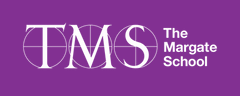Please respond in a single word or phrase: 
What font style is used for the full name of the school?

clean, modern